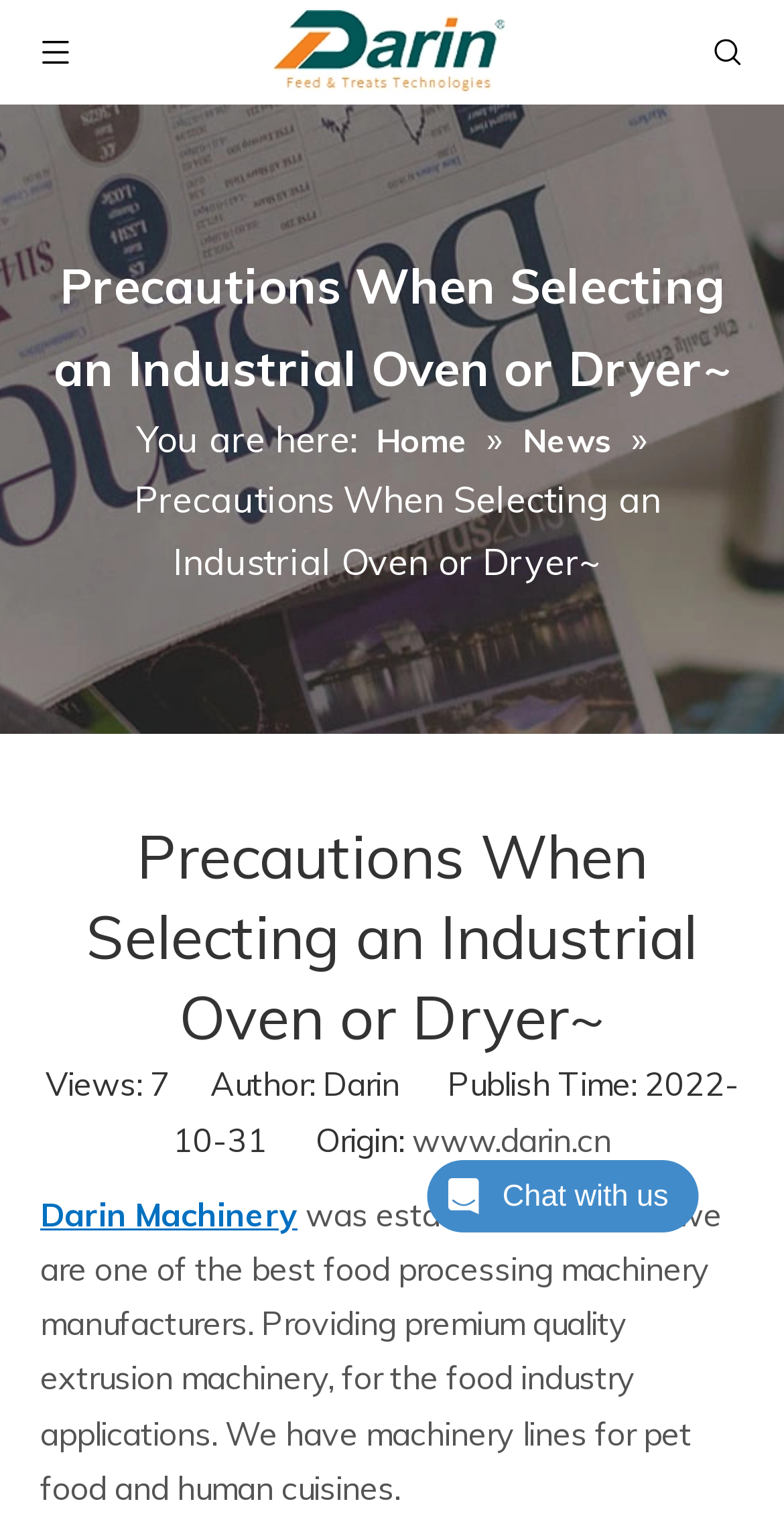Locate the UI element that matches the description www.darin.cn in the webpage screenshot. Return the bounding box coordinates in the format (top-left x, top-left y, bottom-right x, bottom-right y), with values ranging from 0 to 1.

[0.526, 0.733, 0.779, 0.76]